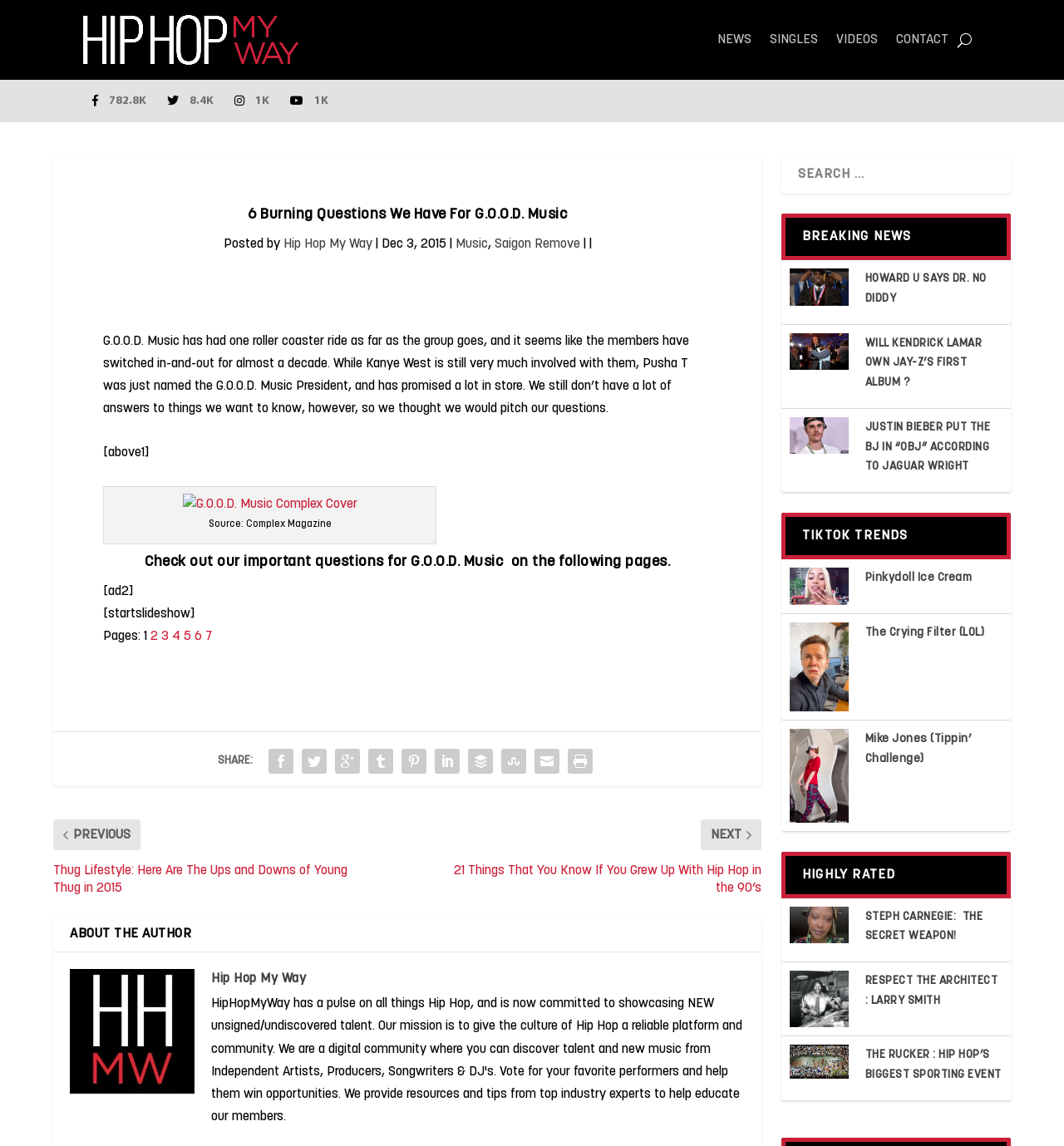Summarize the webpage comprehensively, mentioning all visible components.

This webpage is about G.O.O.D. Music, a music group, and features an article with 6 burning questions for the group. At the top of the page, there are several links to different sections of the website, including NEWS, SINGLES, VIDEOS, and CONTACT. There is also a button with the letter "U" and several social media links.

The main article is titled "6 Burning Questions We Have For G.O.O.D. Music" and features a heading with the same title. Below the heading, there is a paragraph of text that discusses the group's history and the questions that the author has for them. The article also includes an image of a Complex Magazine cover featuring G.O.O.D. Music.

To the right of the article, there is a section with several links to other articles, including "HOWARD U SAYS DR. NO DIDDY", "WILL KENDRICK LAMAR OWN JAY-Z’S FIRST ALBUM?", and "JUSTIN BIEBER PUT THE BJ IN “OBJ” ACCORDING TO JAGUAR WRIGHT". Each of these links includes an image and a brief summary of the article.

Further down the page, there is a section titled "TIKTOK TRENDS" that features several articles about trending topics on TikTok, including "Pinkydoll Ice Cream" and "The Crying Filter (LOL)". Each of these articles includes an image and a brief summary.

At the bottom of the page, there is a section with information about the author, including a heading that says "ABOUT THE AUTHOR" and an image of the author. There is also a search bar and several links to other sections of the website.